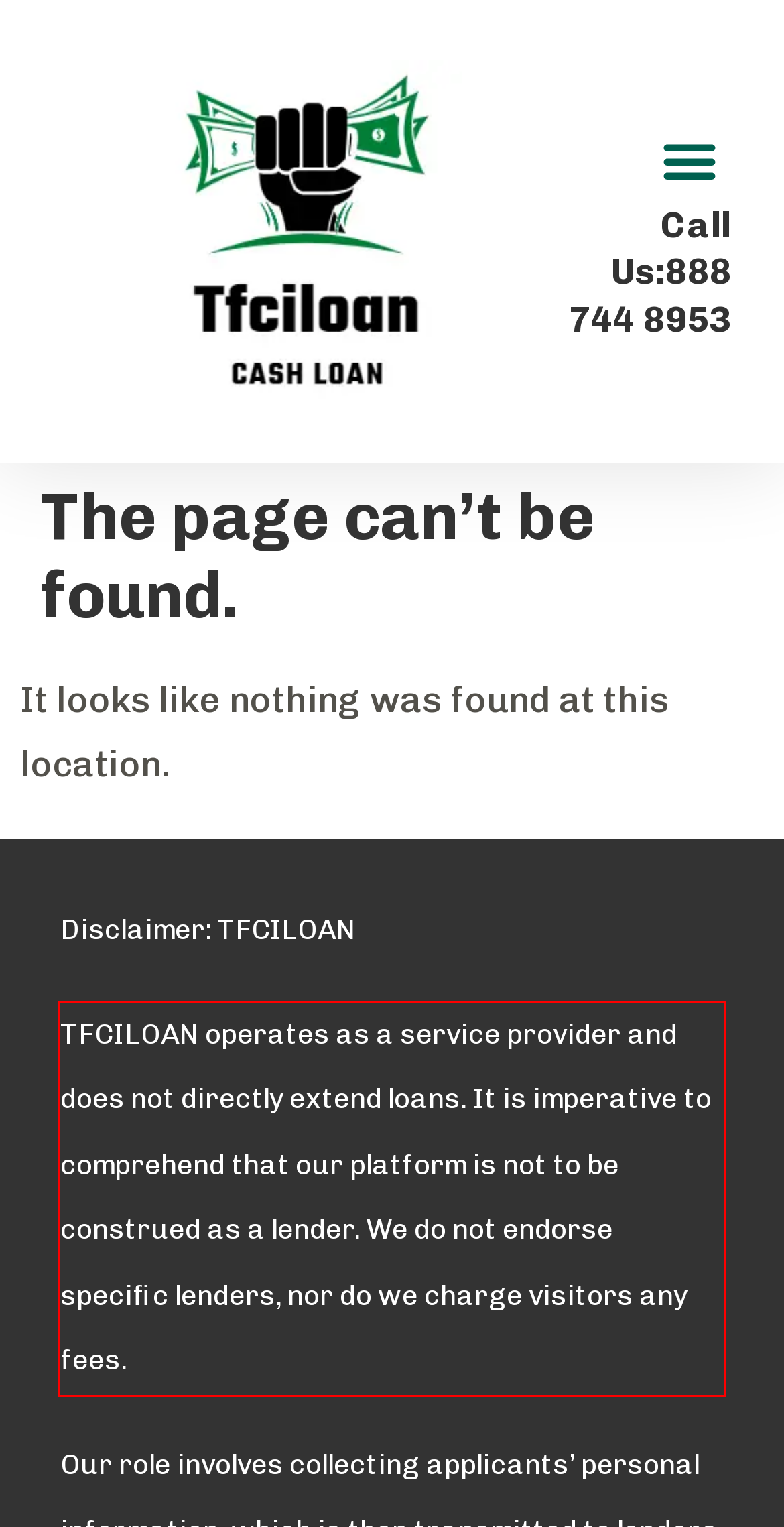Your task is to recognize and extract the text content from the UI element enclosed in the red bounding box on the webpage screenshot.

TFCILOAN operates as a service provider and does not directly extend loans. It is imperative to comprehend that our platform is not to be construed as a lender. We do not endorse specific lenders, nor do we charge visitors any fees.